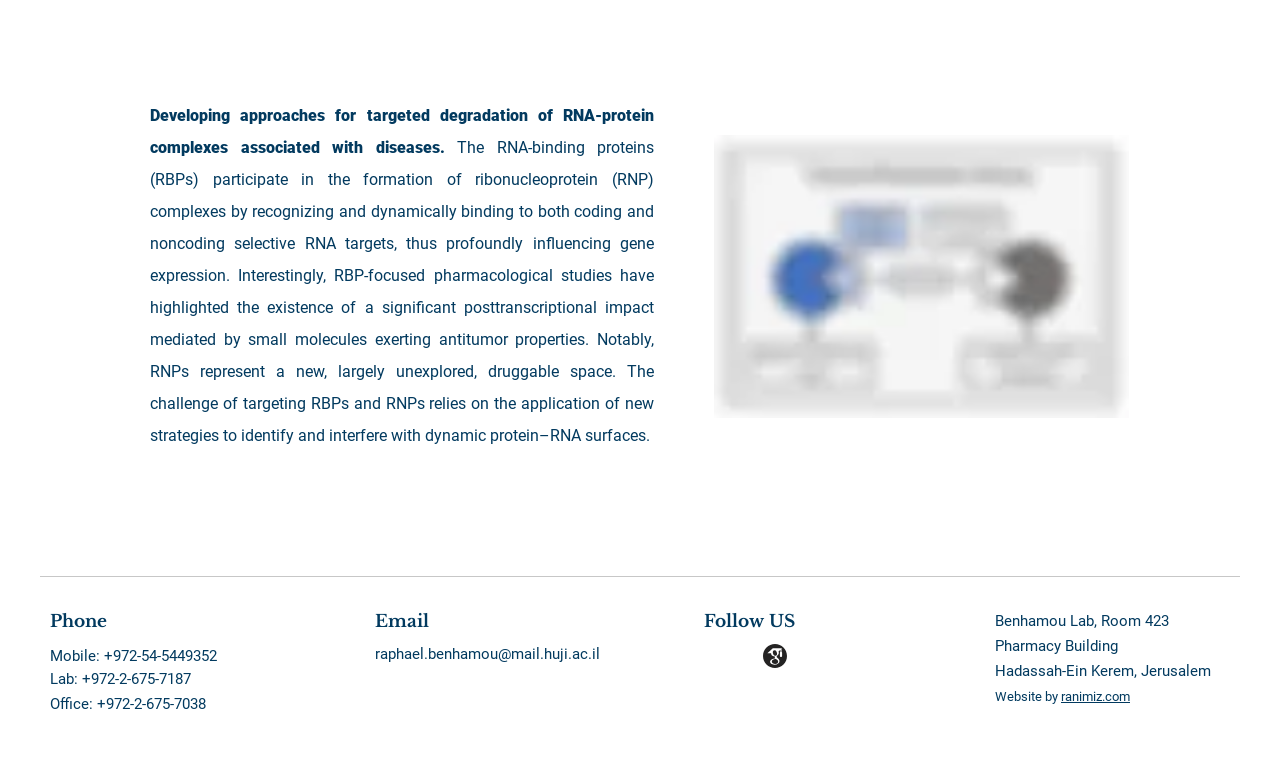What is the phone number of the lab?
Based on the screenshot, give a detailed explanation to answer the question.

The phone number of the lab can be found by looking at the static text elements at the bottom of the webpage, which list the contact information. The lab phone number is specifically mentioned as +972-2-675-7187.